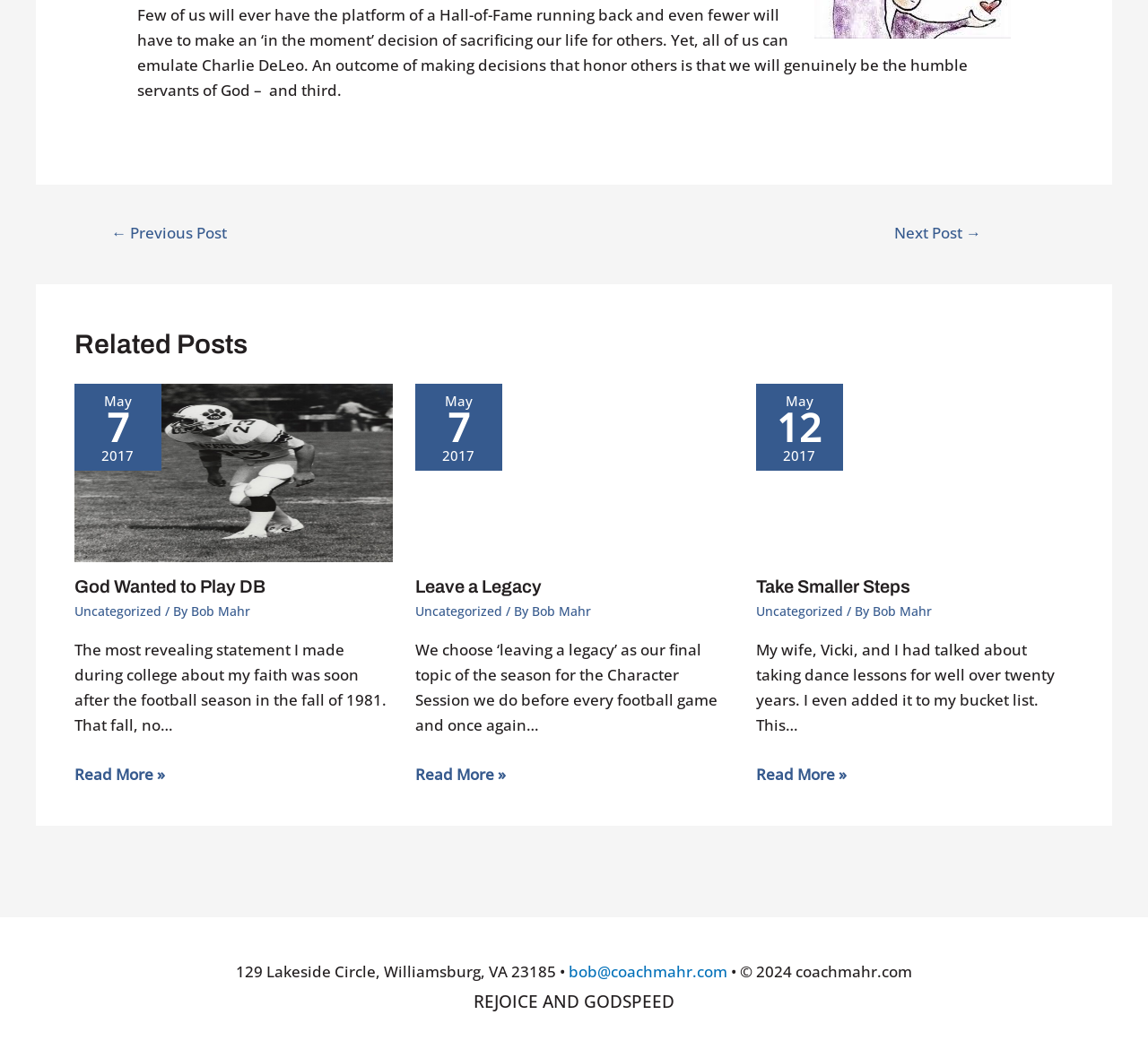Can you specify the bounding box coordinates of the area that needs to be clicked to fulfill the following instruction: "View the 'USS Enterprise' article"?

[0.361, 0.436, 0.639, 0.455]